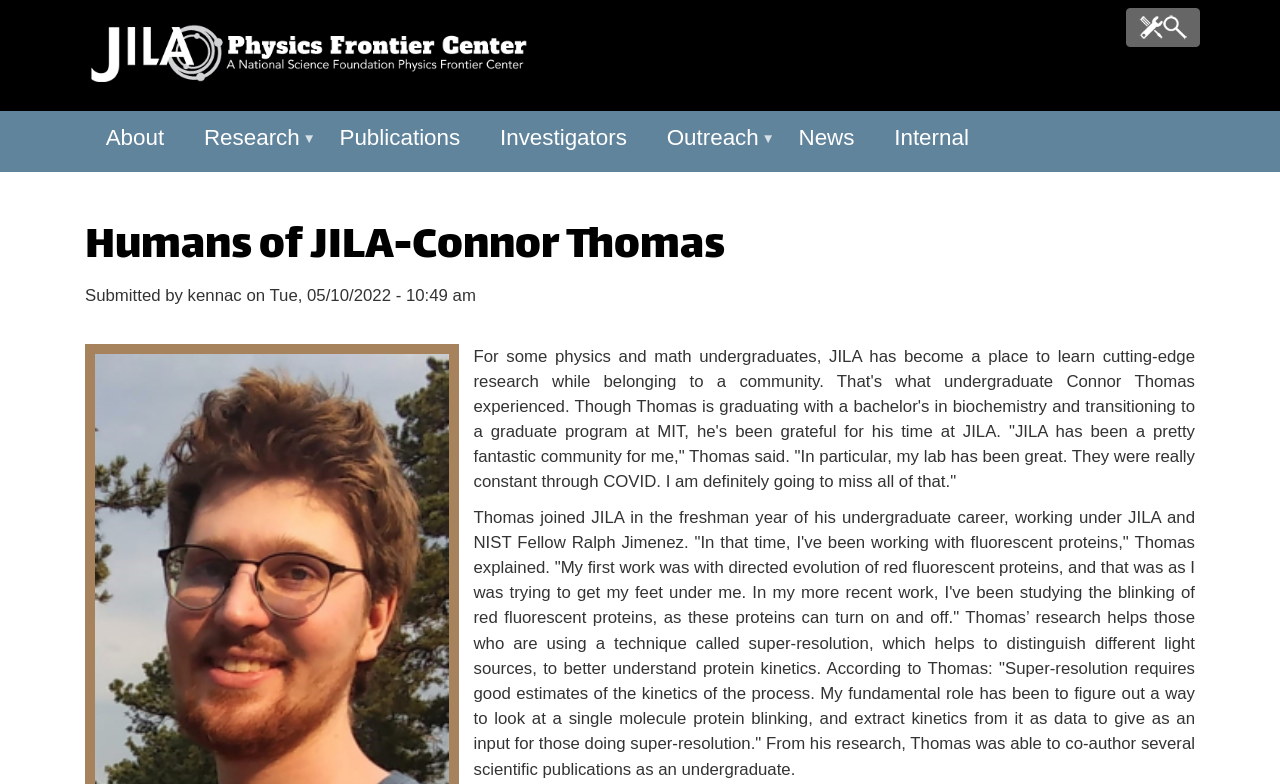Please determine the bounding box of the UI element that matches this description: Research ». The coordinates should be given as (top-left x, top-left y, bottom-right x, bottom-right y), with all values between 0 and 1.

[0.147, 0.142, 0.246, 0.21]